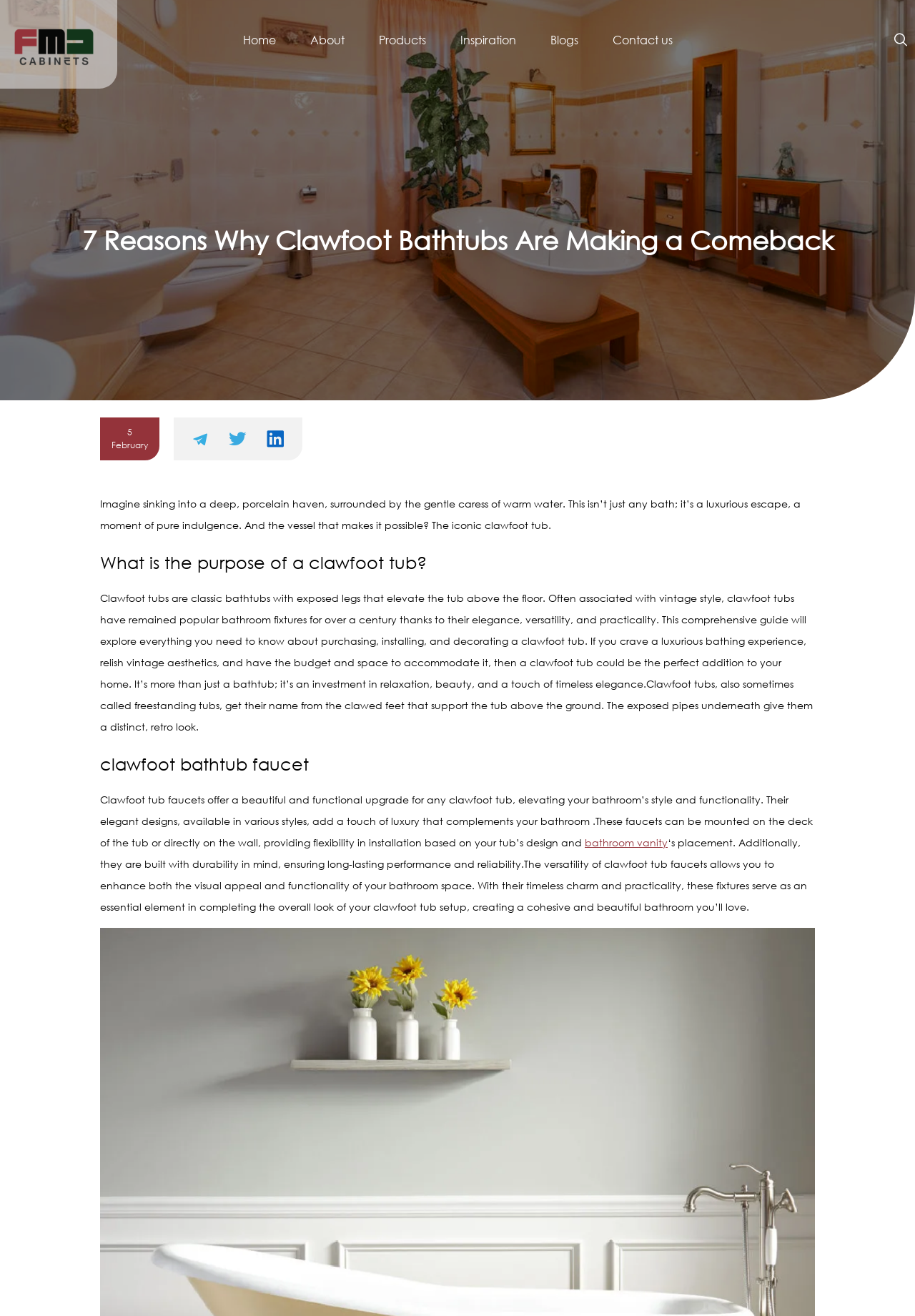What is the purpose of a clawfoot tub faucet?
From the image, provide a succinct answer in one word or a short phrase.

Elevate bathroom's style and functionality